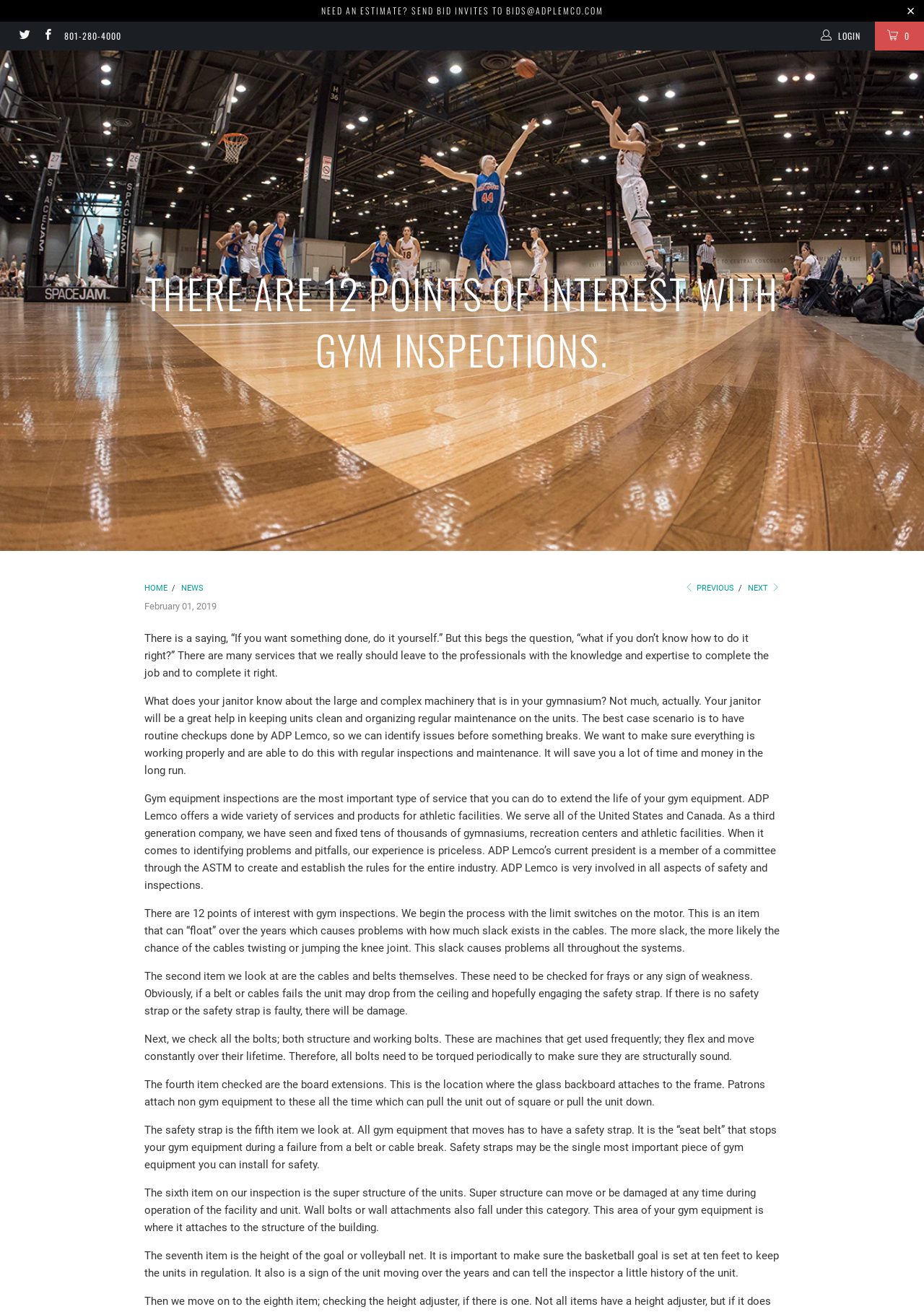Carefully observe the image and respond to the question with a detailed answer:
What is the phone number?

The phone number is obtained from the link element with the text '801-280-4000'.